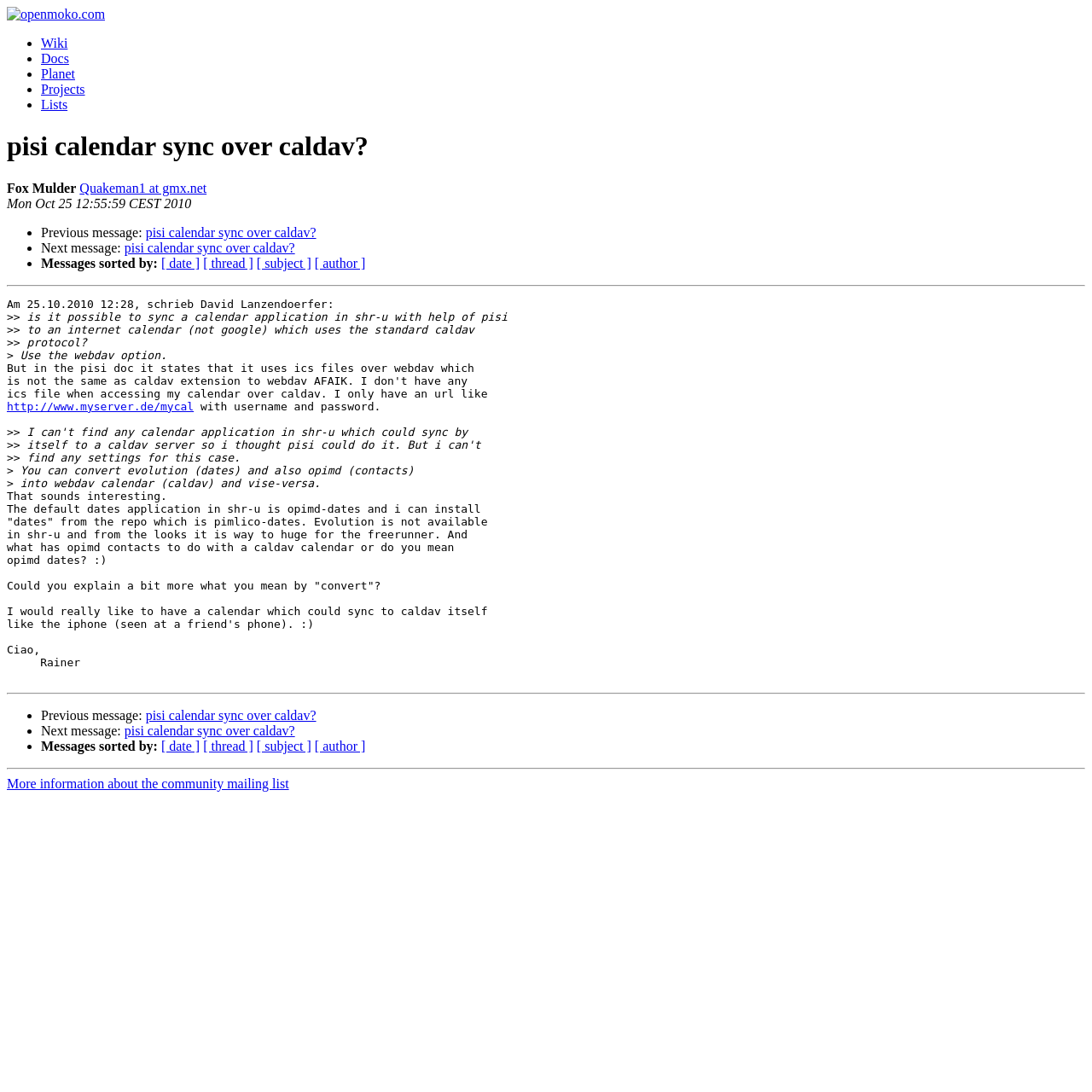Locate the bounding box coordinates of the area you need to click to fulfill this instruction: 'visit openmoko.com'. The coordinates must be in the form of four float numbers ranging from 0 to 1: [left, top, right, bottom].

[0.006, 0.006, 0.096, 0.02]